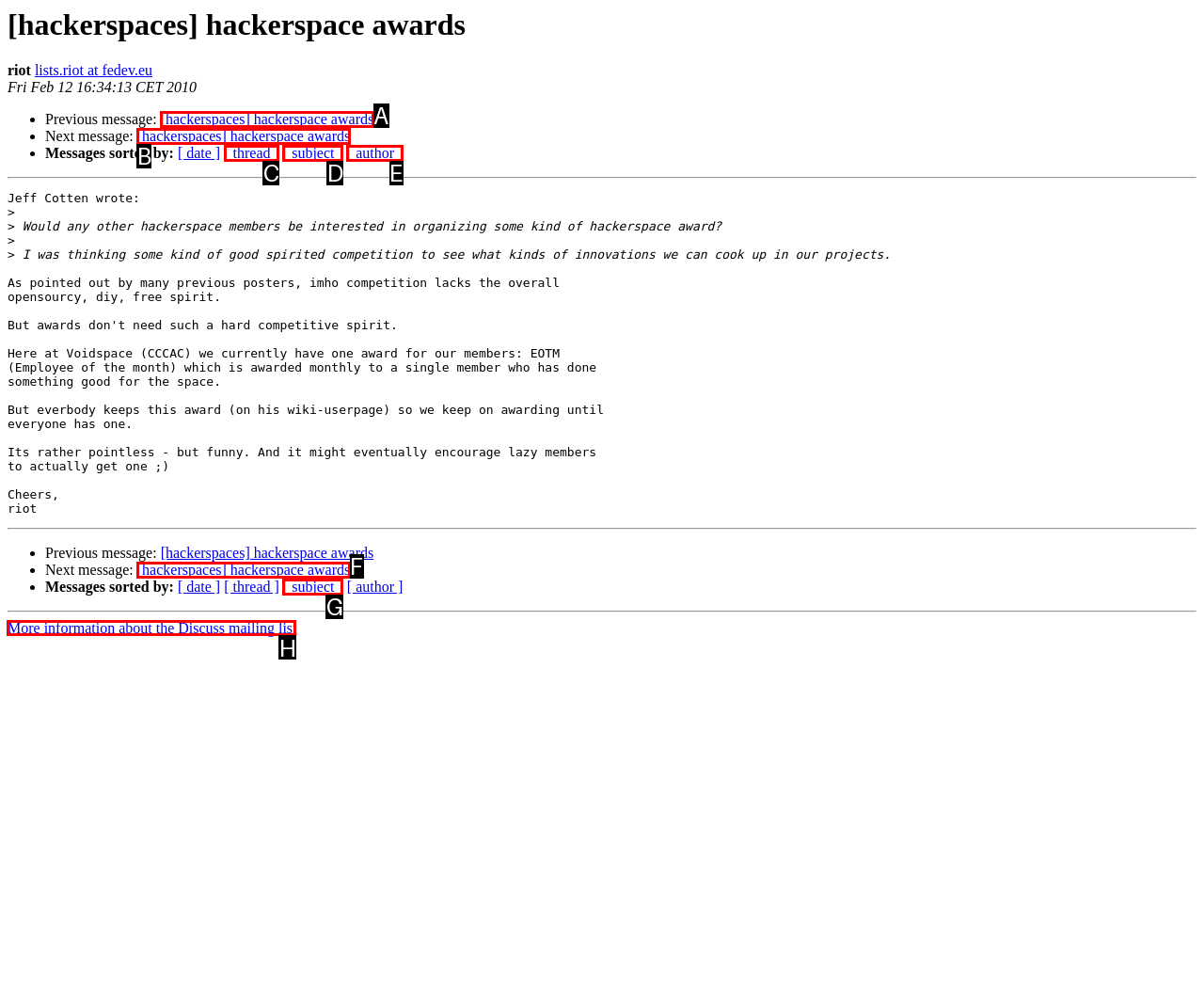Given the instruction: Click on the link to view more information about the Discuss mailing list, which HTML element should you click on?
Answer with the letter that corresponds to the correct option from the choices available.

H